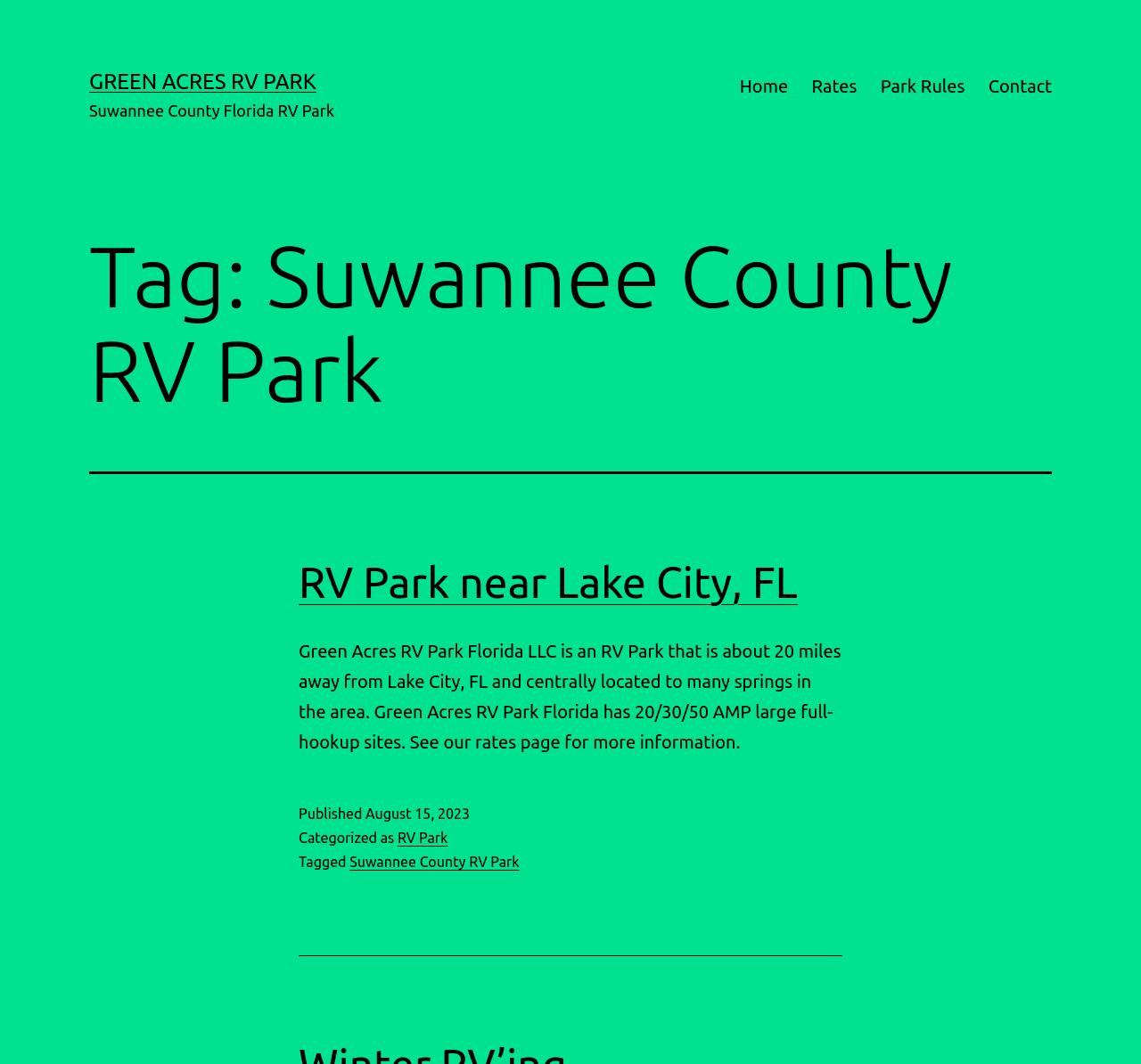Please respond in a single word or phrase: 
When was the webpage published?

August 15, 2023